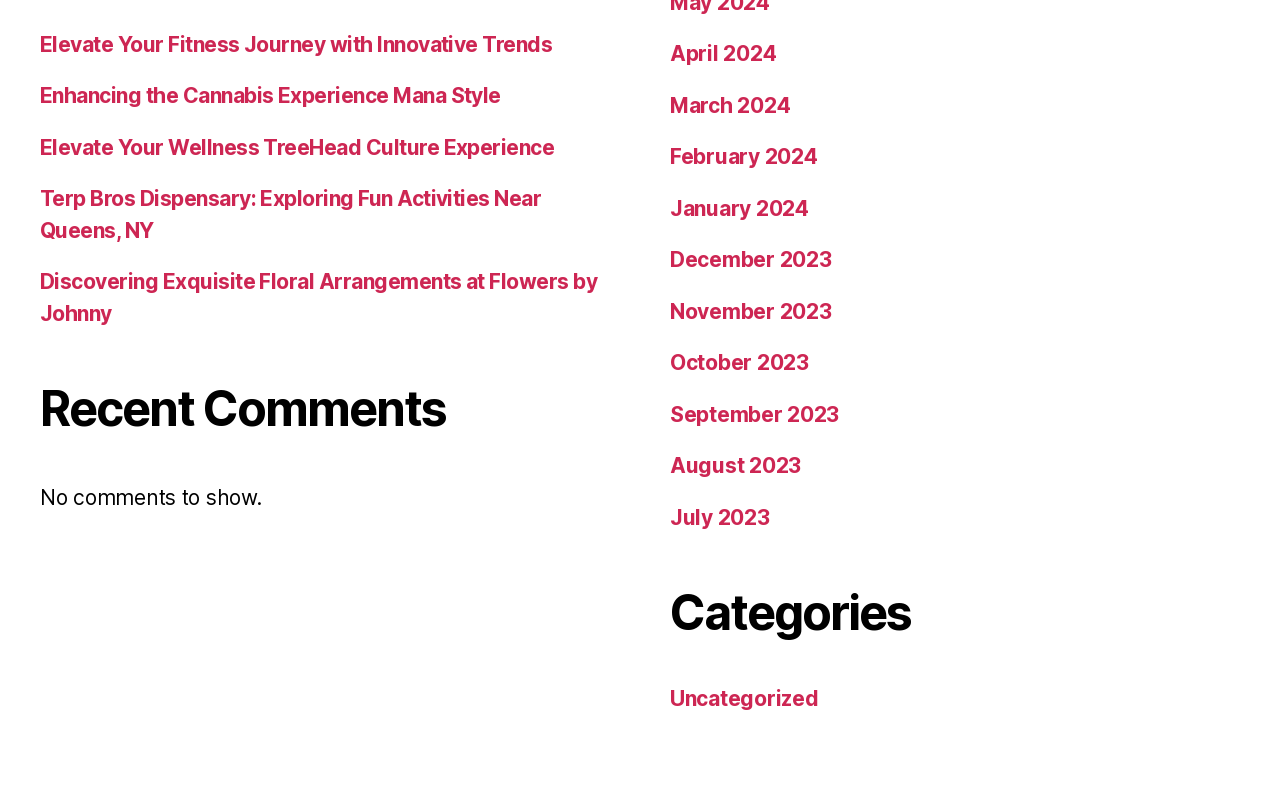Answer the following inquiry with a single word or phrase:
What is the section title above the 'No comments to show.' text?

Recent Comments